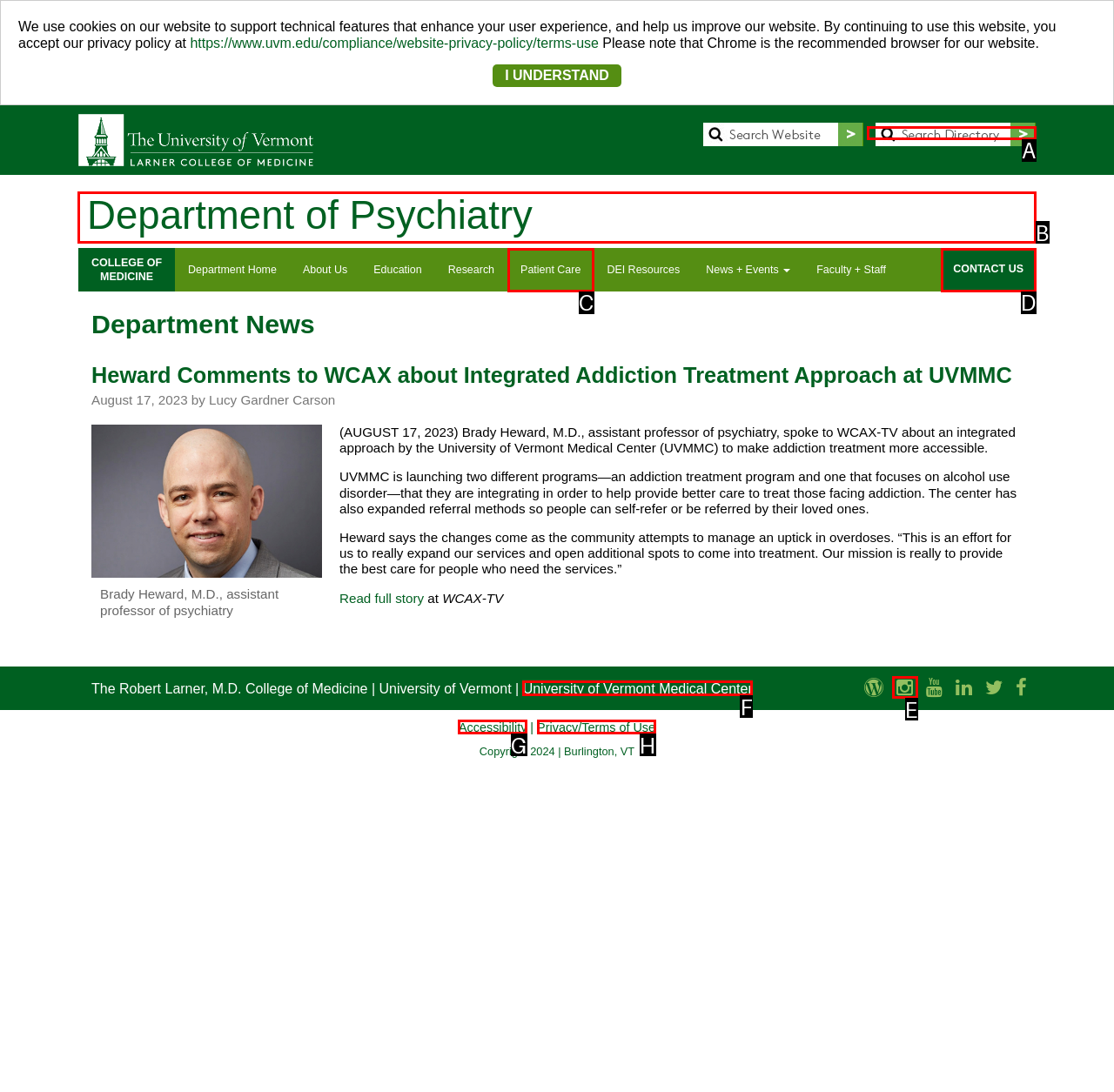Which HTML element should be clicked to perform the following task: Visit the Department of Psychiatry
Reply with the letter of the appropriate option.

B